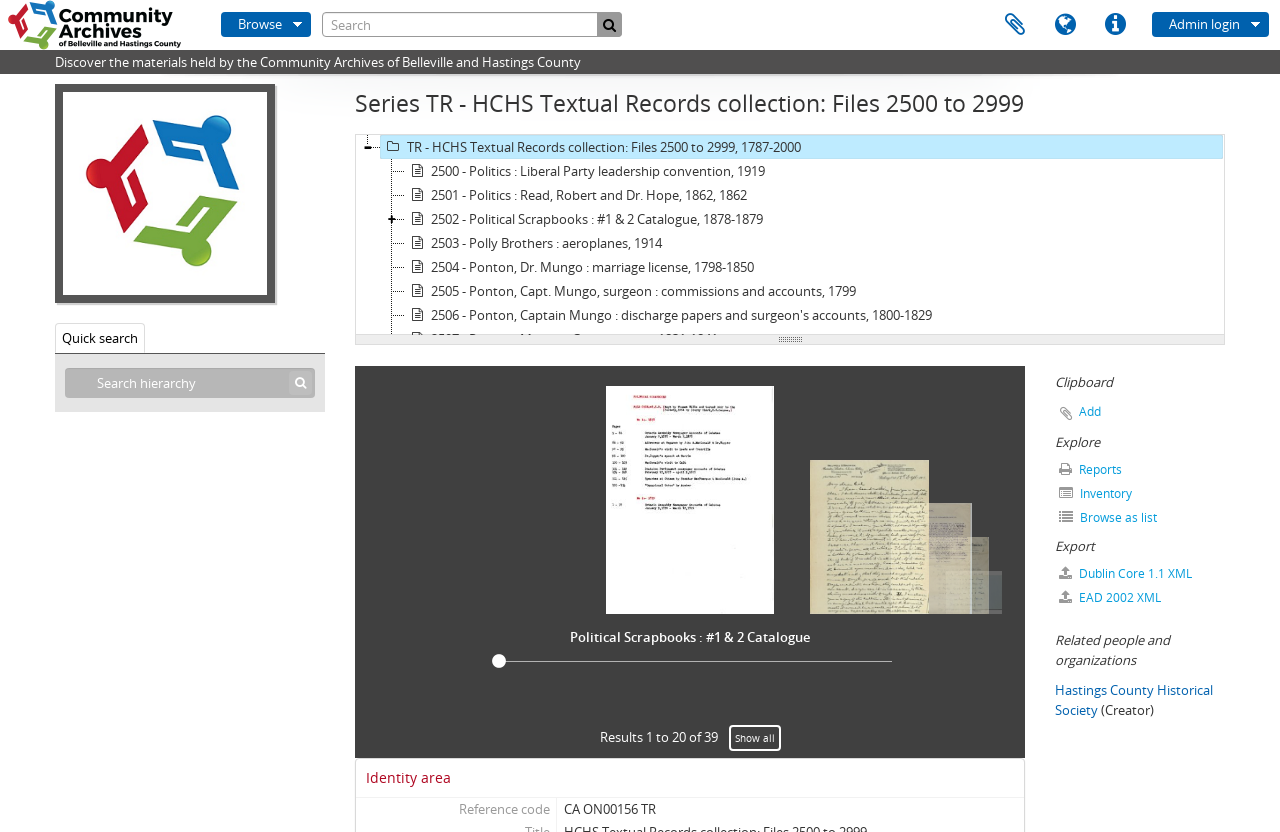Can you find the bounding box coordinates for the element to click on to achieve the instruction: "Search for something"?

[0.252, 0.014, 0.486, 0.044]